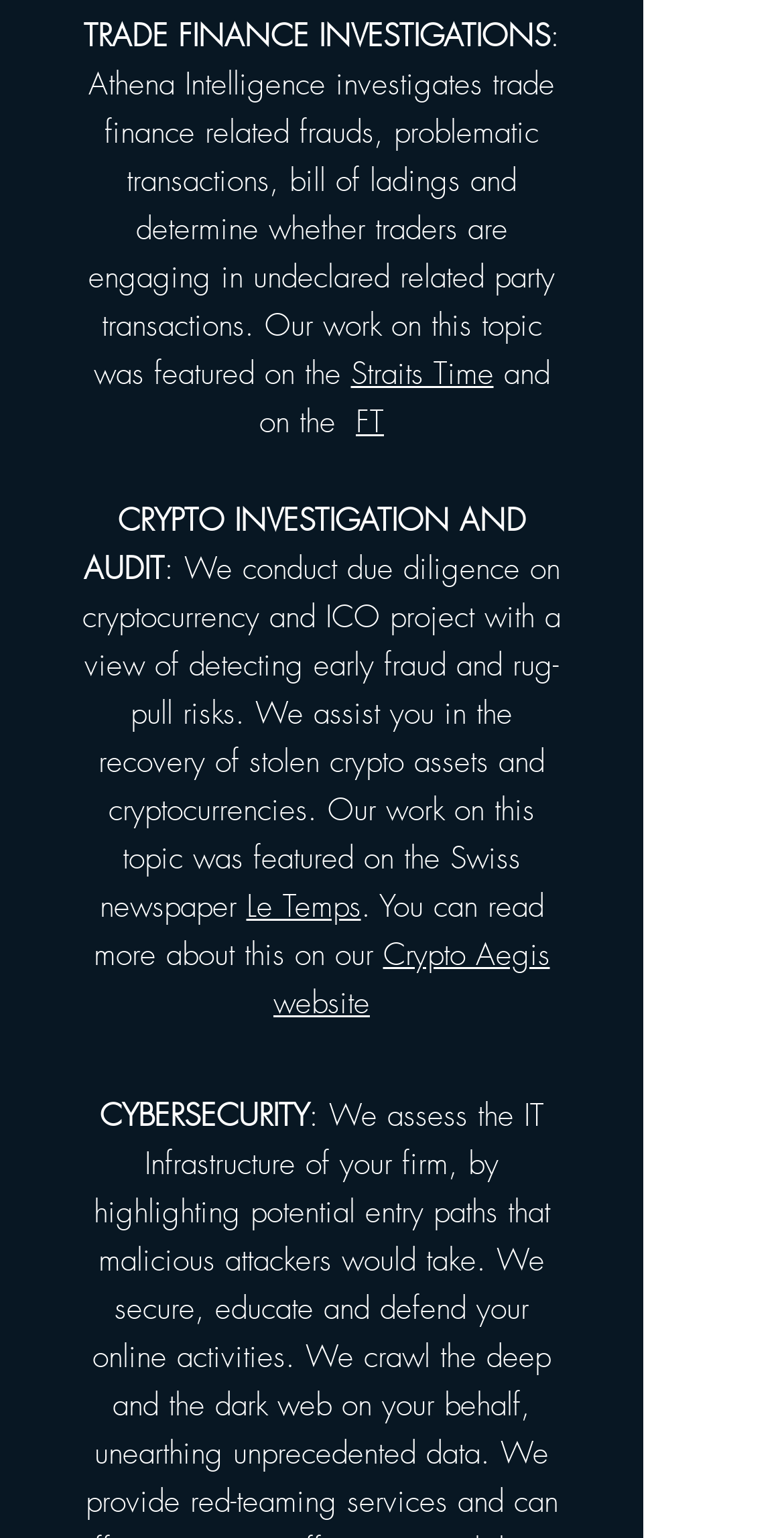Using the description: "Crypto Aegis website", determine the UI element's bounding box coordinates. Ensure the coordinates are in the format of four float numbers between 0 and 1, i.e., [left, top, right, bottom].

[0.349, 0.608, 0.701, 0.665]